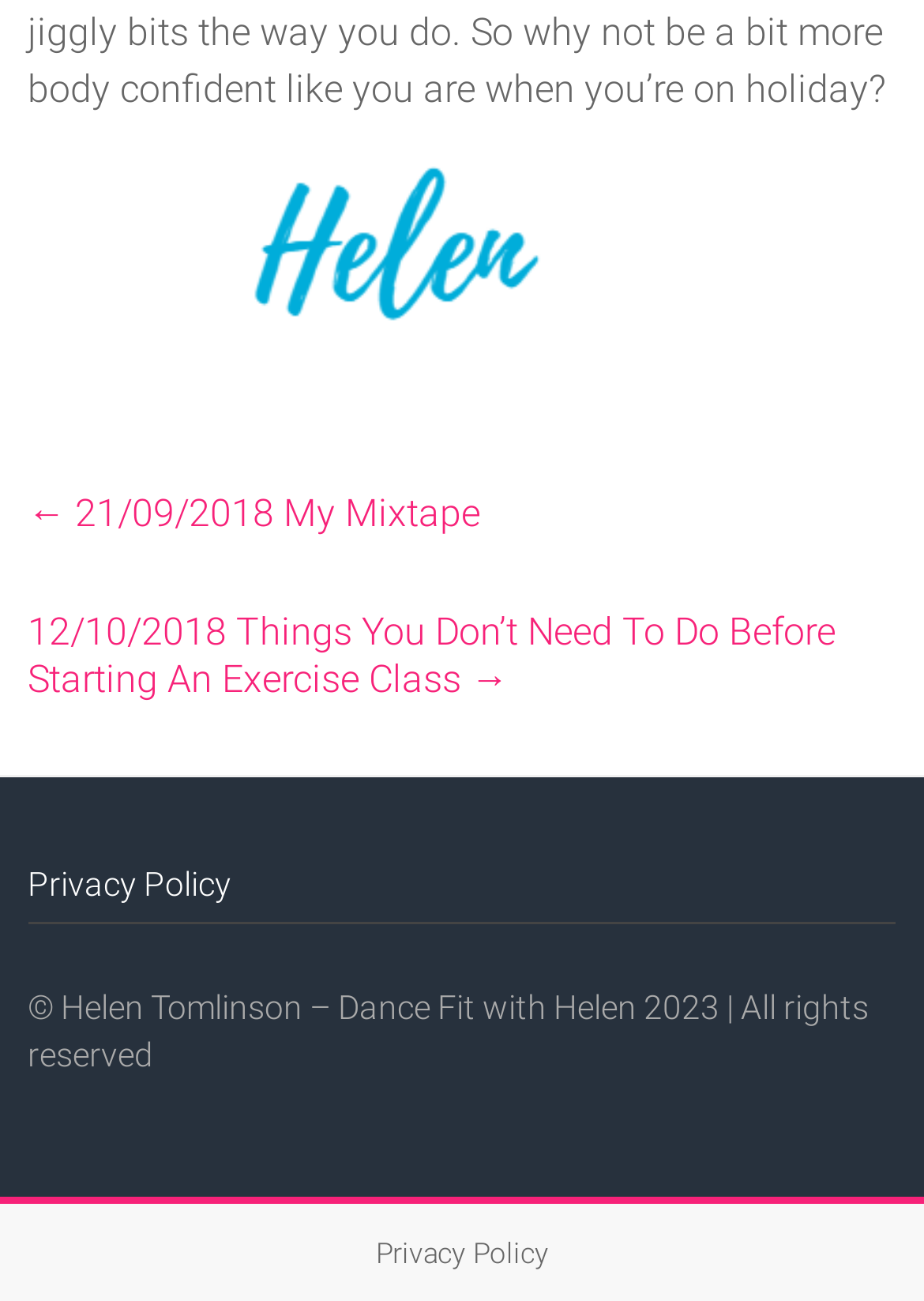Please answer the following question using a single word or phrase: 
Who owns the copyright of the website?

Helen Tomlinson